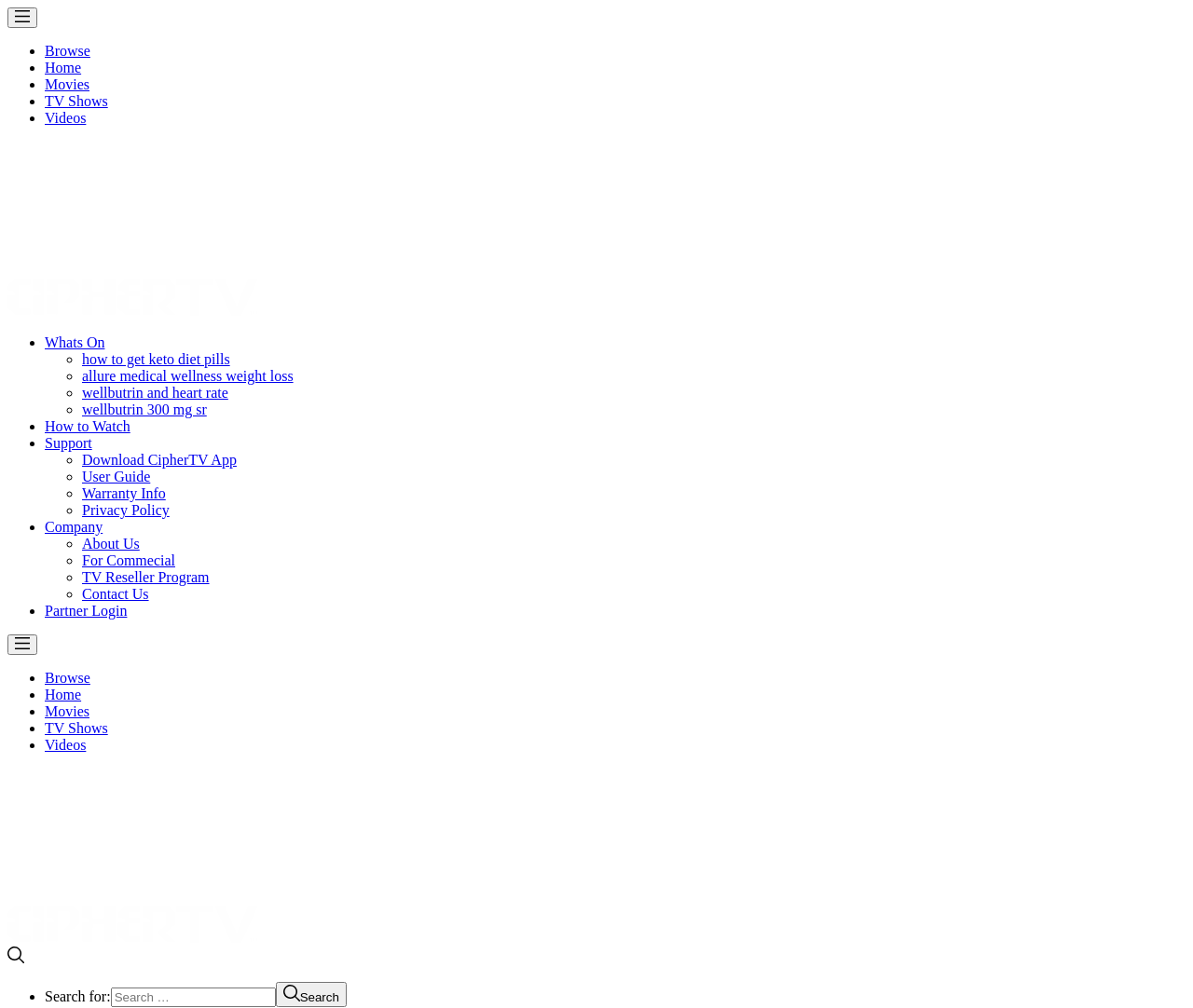Provide a thorough description of this webpage.

This webpage appears to be a video streaming platform, specifically CipherTV. At the top left corner, there is a button with an image, likely a logo or icon. Next to it, there is a list of navigation links, including "Browse", "Home", "Movies", "TV Shows", and "Videos", separated by list markers.

Below the navigation links, there is a prominent link with an image, titled "Can You Put Amoxiclav Pill In Cup Of Water", which seems to be a featured content or a popular video. 

Further down, there is a list of links with circular list markers, including "Whats On", "how to get keto diet pills", "allure medical wellness weight loss", and several others. These links appear to be related to health and wellness topics.

On the right side of the page, there is a column of links with bullet list markers, including "How to Watch", "Support", "Download CipherTV App", "User Guide", "Warranty Info", "Privacy Policy", and several others. These links seem to be related to the platform's features, support, and policies.

At the bottom of the page, there is a repeated navigation menu with links to "Browse", "Home", "Movies", "TV Shows", and "Videos". Below that, there is another link with an image, titled "Can You Put Amoxiclav Pill In Cup Of Water", which is likely a duplicate of the featured content at the top.

Finally, at the very bottom of the page, there is a search bar with a search button and an image, allowing users to search for content on the platform.